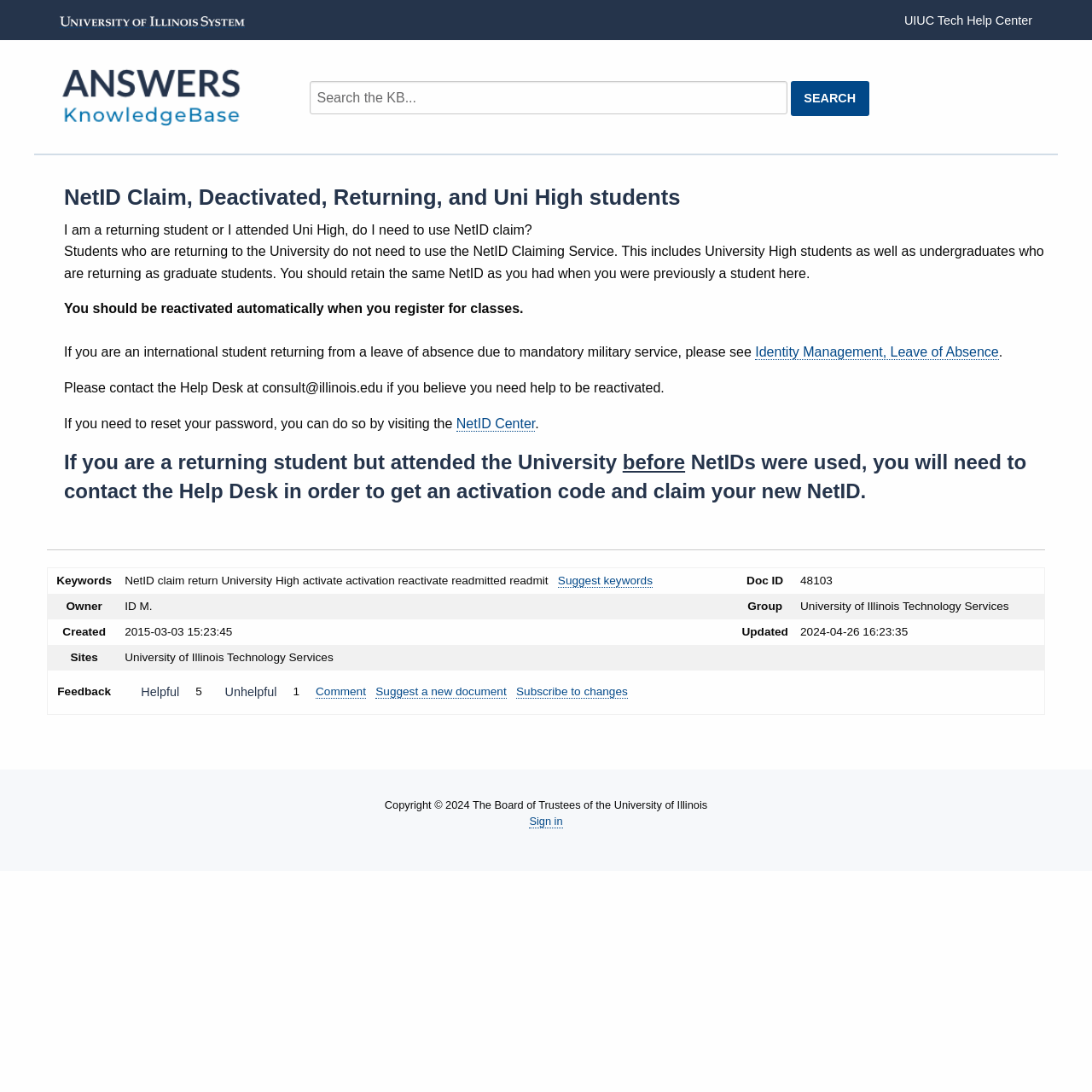Please specify the bounding box coordinates of the area that should be clicked to accomplish the following instruction: "Sign in". The coordinates should consist of four float numbers between 0 and 1, i.e., [left, top, right, bottom].

[0.485, 0.746, 0.515, 0.759]